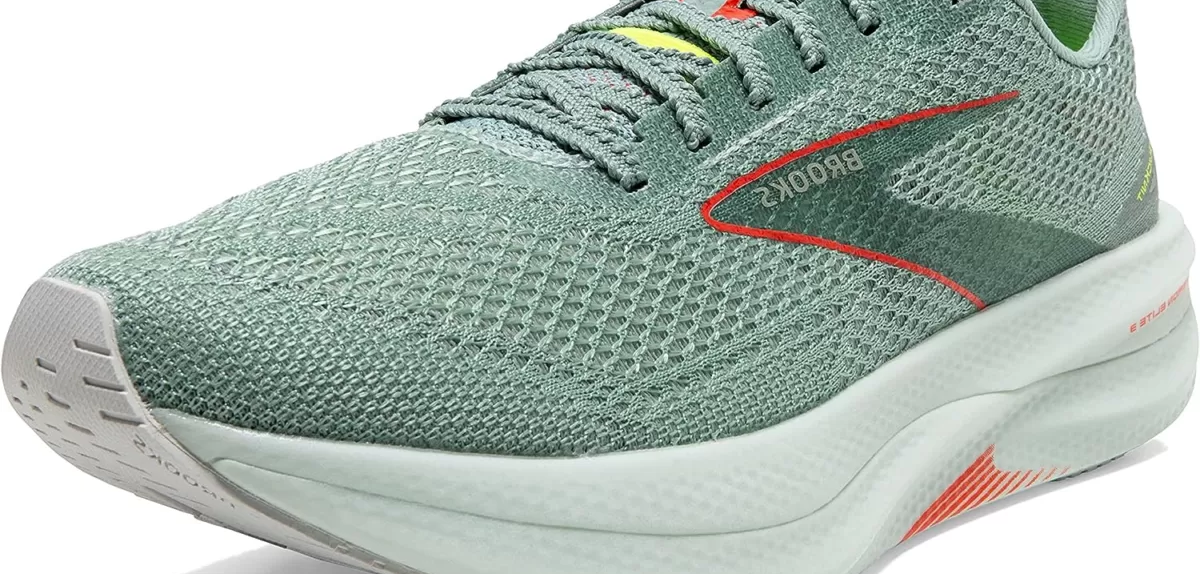Elaborate on all the features and components visible in the image.

The image showcases the Brooks Hyperion Elite 3 running shoe, emphasizing its innovative design and performance features. Rendered in a soft green hue with bright accents, the shoe highlights a breathable mesh upper that provides ventilation and flexibility, ideal for speed-oriented runners. The sleek silhouette is complemented by a lightweight construction that enhances speed and comfort during runs. Notably, the sole design incorporates advanced cushioning technology, aimed at delivering responsive performance on various surfaces. This shoe is designed for athletes seeking a competitive edge in their racing endeavors.